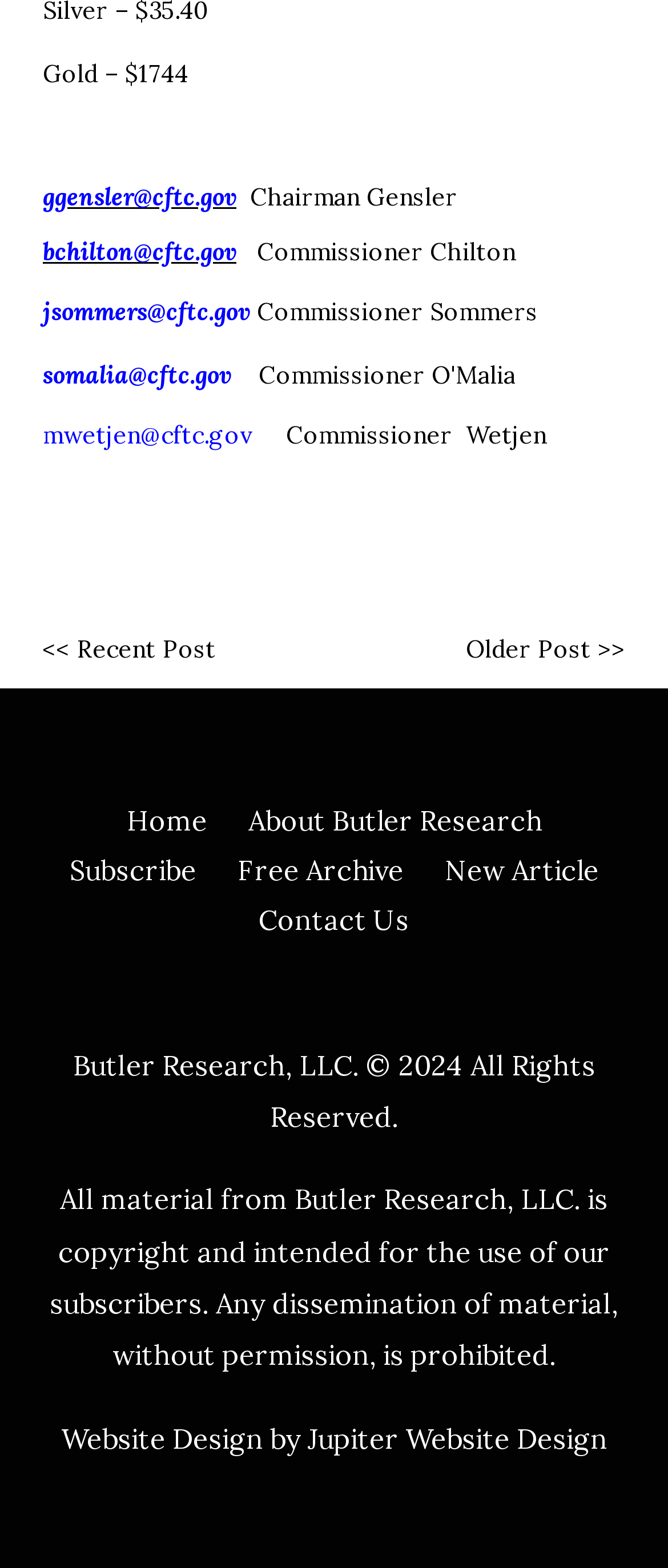Indicate the bounding box coordinates of the element that must be clicked to execute the instruction: "Go to the home page". The coordinates should be given as four float numbers between 0 and 1, i.e., [left, top, right, bottom].

[0.19, 0.512, 0.31, 0.534]